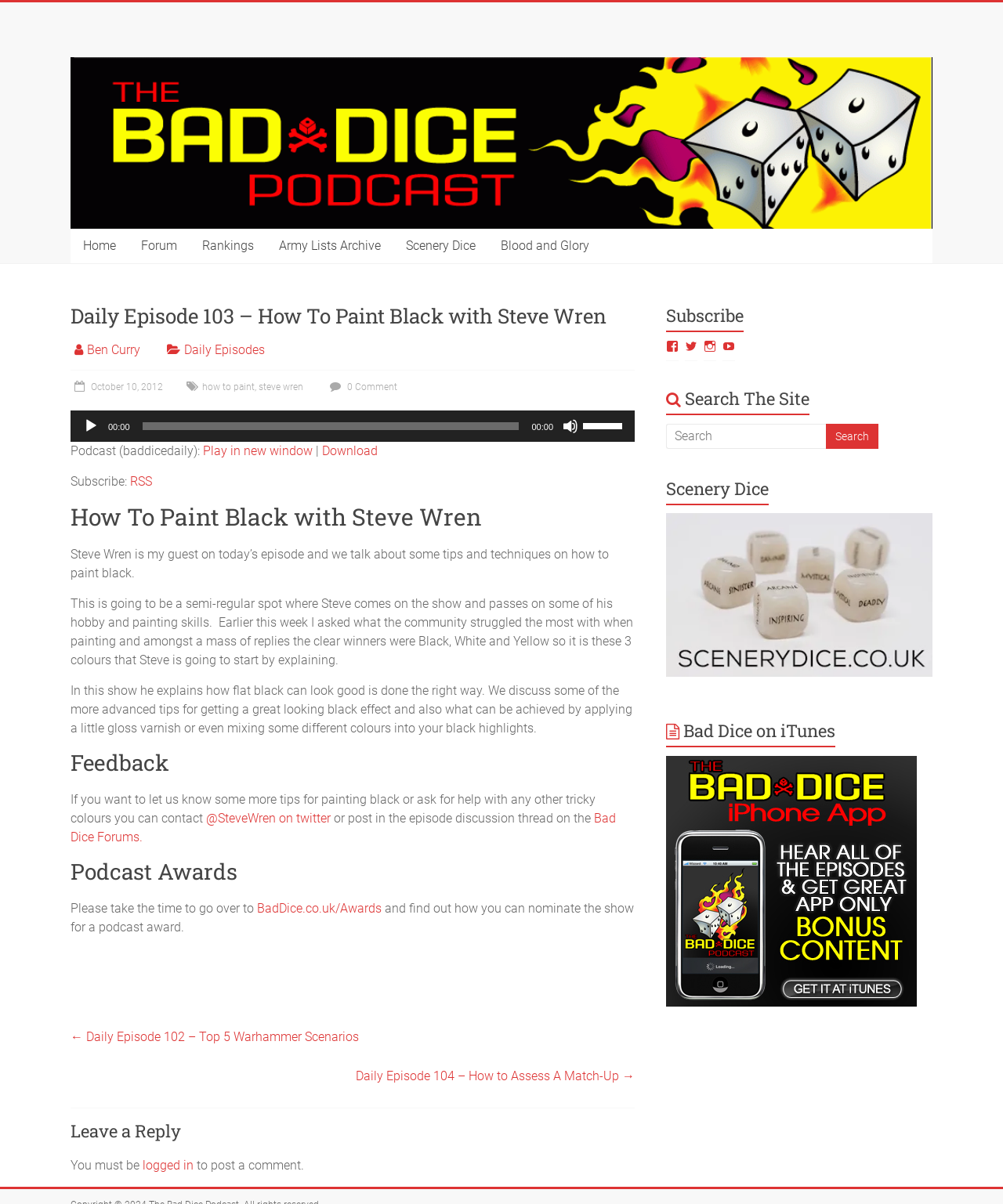Pinpoint the bounding box coordinates of the area that must be clicked to complete this instruction: "Search the site".

[0.823, 0.352, 0.876, 0.373]